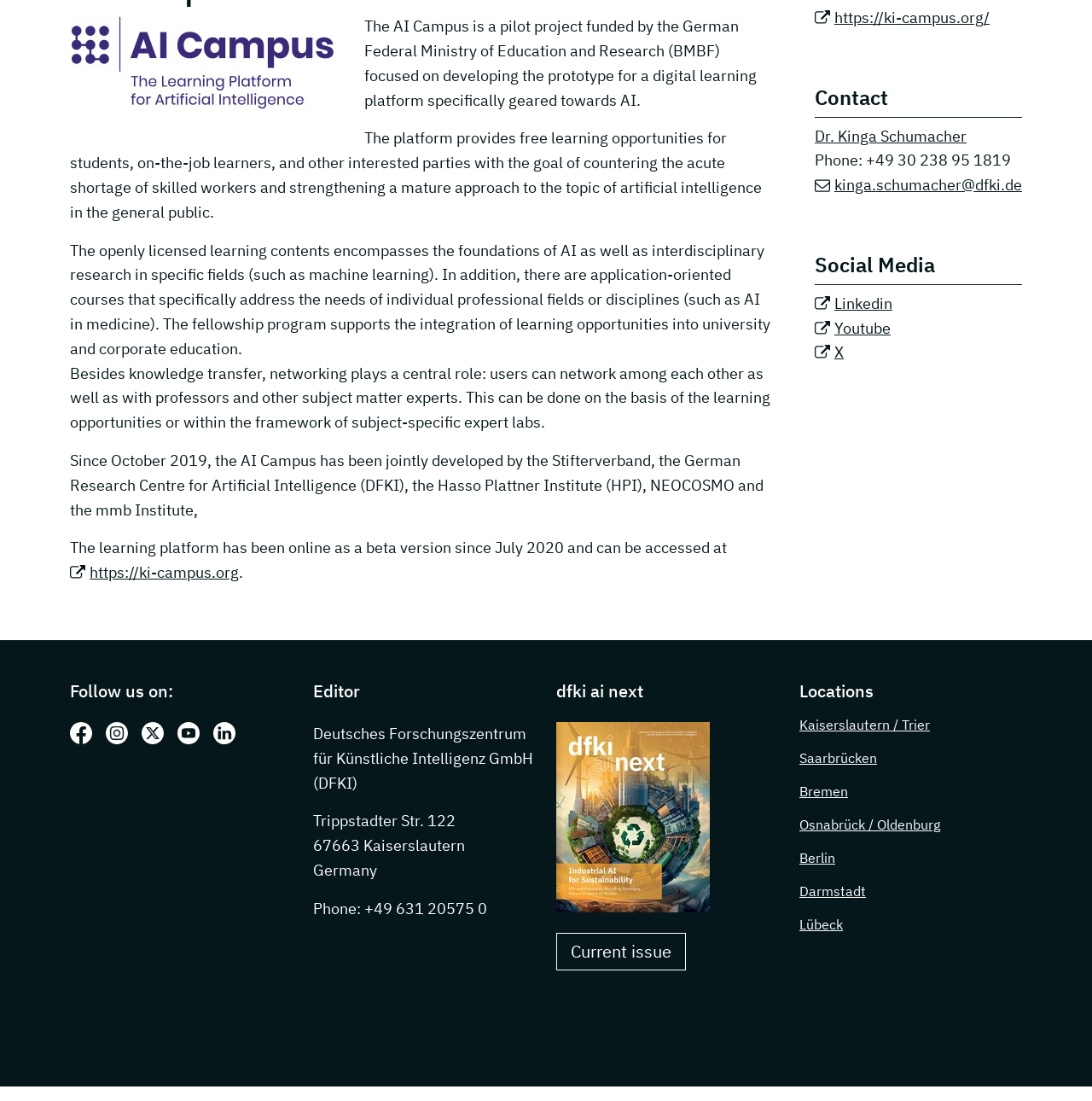Bounding box coordinates are to be given in the format (top-left x, top-left y, bottom-right x, bottom-right y). All values must be floating point numbers between 0 and 1. Provide the bounding box coordinate for the UI element described as: Current issue

[0.509, 0.847, 0.628, 0.881]